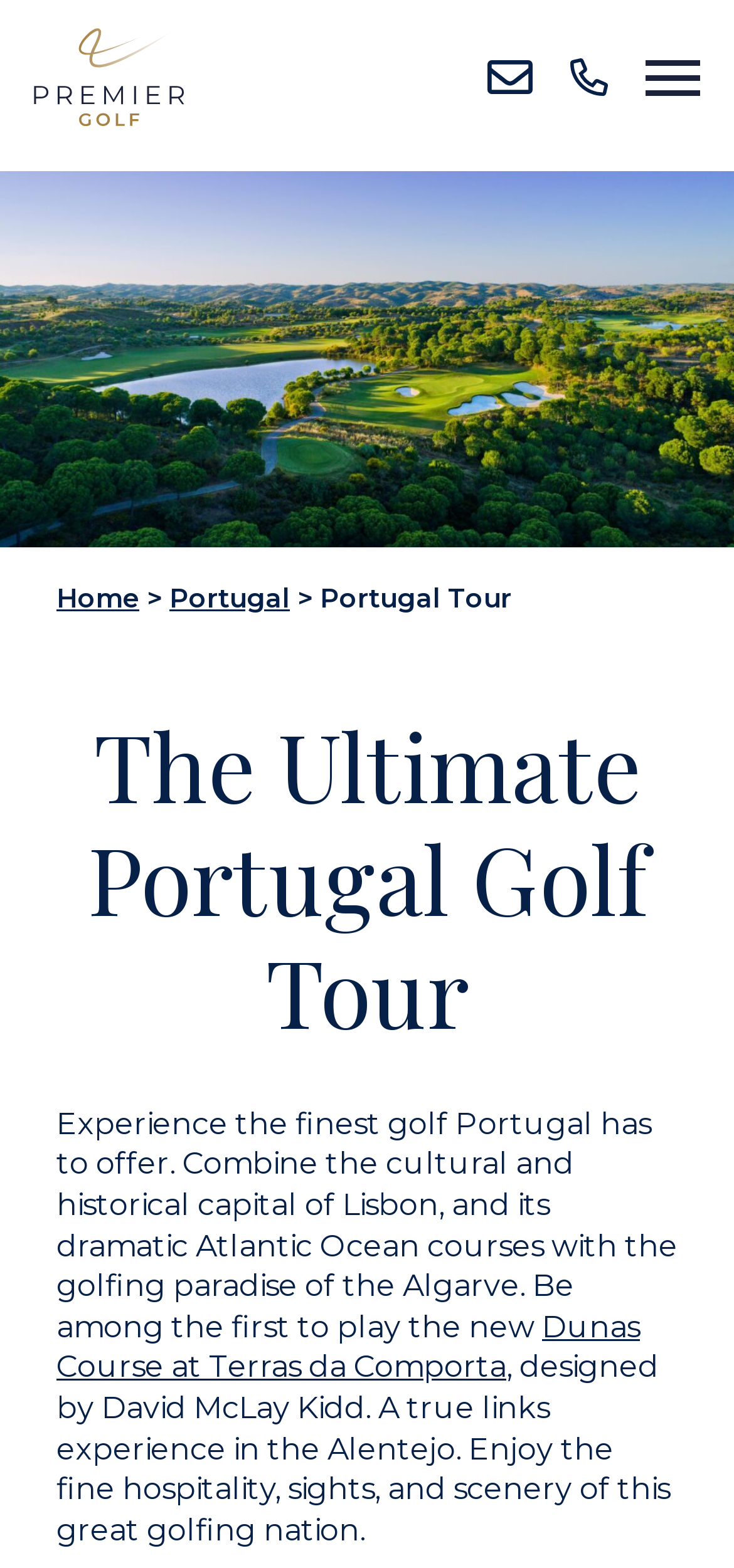Explain the contents of the webpage comprehensively.

The webpage is about a Portugal golf tour package, specifically highlighting a Lisbon and Algarve golf tour. At the top left corner, there is a link to go back to the homepage, accompanied by a small image. On the top right corner, there are three links: "Contact us", an empty link, and a link with no text. Each of these links has a corresponding image.

Below the top section, there is a main navigation menu with links to "Home" and "Portugal", separated by a greater-than symbol. To the right of the navigation menu, there is a static text "Portugal Tour".

The main content of the webpage is headed by a prominent heading "The Ultimate Portugal Golf Tour", which spans almost the entire width of the page. Below the heading, there is a descriptive paragraph that summarizes the tour, mentioning the cultural and historical aspects of Lisbon and the golfing paradise of the Algarve. The paragraph also highlights the opportunity to play the new Dunas Course at Terras da Comporta, designed by David McLay Kidd, and describes the experience as a true links experience in the Alentejo.

There is a link to "Dunas Course at Terras da Comporta" within the paragraph, and the text continues to describe the fine hospitality, sights, and scenery of Portugal. Overall, the webpage is promoting a golf tour package that combines the best of Portugal's golf courses with its cultural and historical attractions.